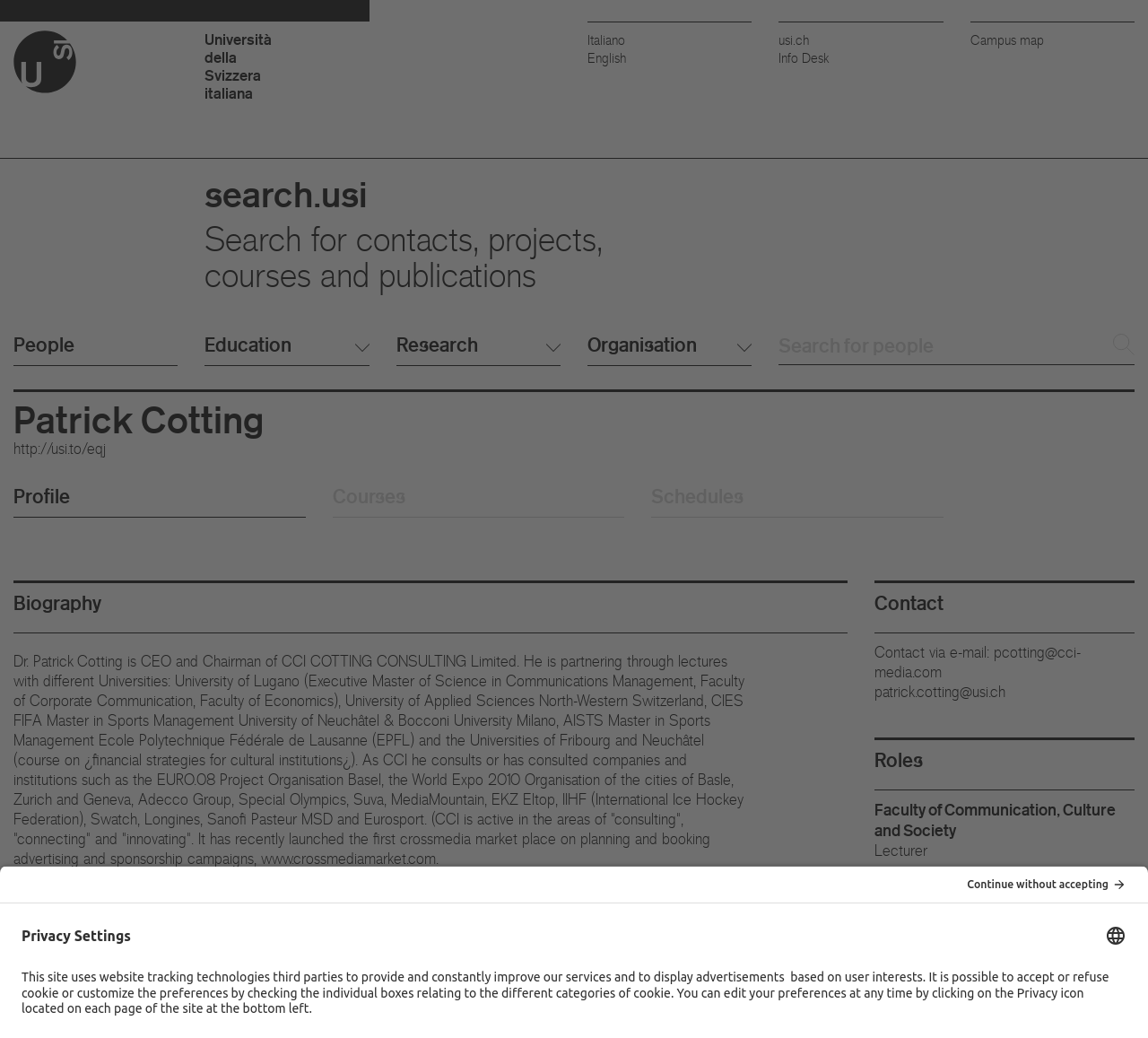Detail the various sections and features of the webpage.

This webpage is about Dr. Patrick Cotting, CEO and Chairman of CCI COTTING CONSULTING Limited. At the top left, there is a logo of Università della Svizzera italiana, and a link to the university's website. Below the logo, there are several links to different sections of the website, including "People", "Education", "Research", and "Organisation".

On the top right, there are links to "Info Desk", "Campus map", and language options. Below these links, there is a search bar where users can search for contacts, projects, courses, and publications.

The main content of the webpage is divided into several sections. The first section is about Dr. Patrick Cotting, with a heading and a brief biography that describes his work experience and education. Below the biography, there are links to his profile, courses, and schedules.

The next section is about his roles, including lecturer at the Faculty of Communication, Culture and Society, and Institute of Marketing and Communication Management. There are also links to his contact information, including email addresses.

The webpage also has a section for maps and directions, with links to different campuses, including Lugano, Mendrisio, and Bellinzona. Additionally, there is a section for staying in touch, with links to social media platforms and a newsletter.

At the bottom of the webpage, there is a section for privacy settings, with a heading and a description of how the website uses tracking technologies. There are also buttons to select language and customize cookie preferences.

Throughout the webpage, there are several images, including a logo of USI, and icons for social media platforms. The layout is organized, with clear headings and concise text, making it easy to navigate and find information.